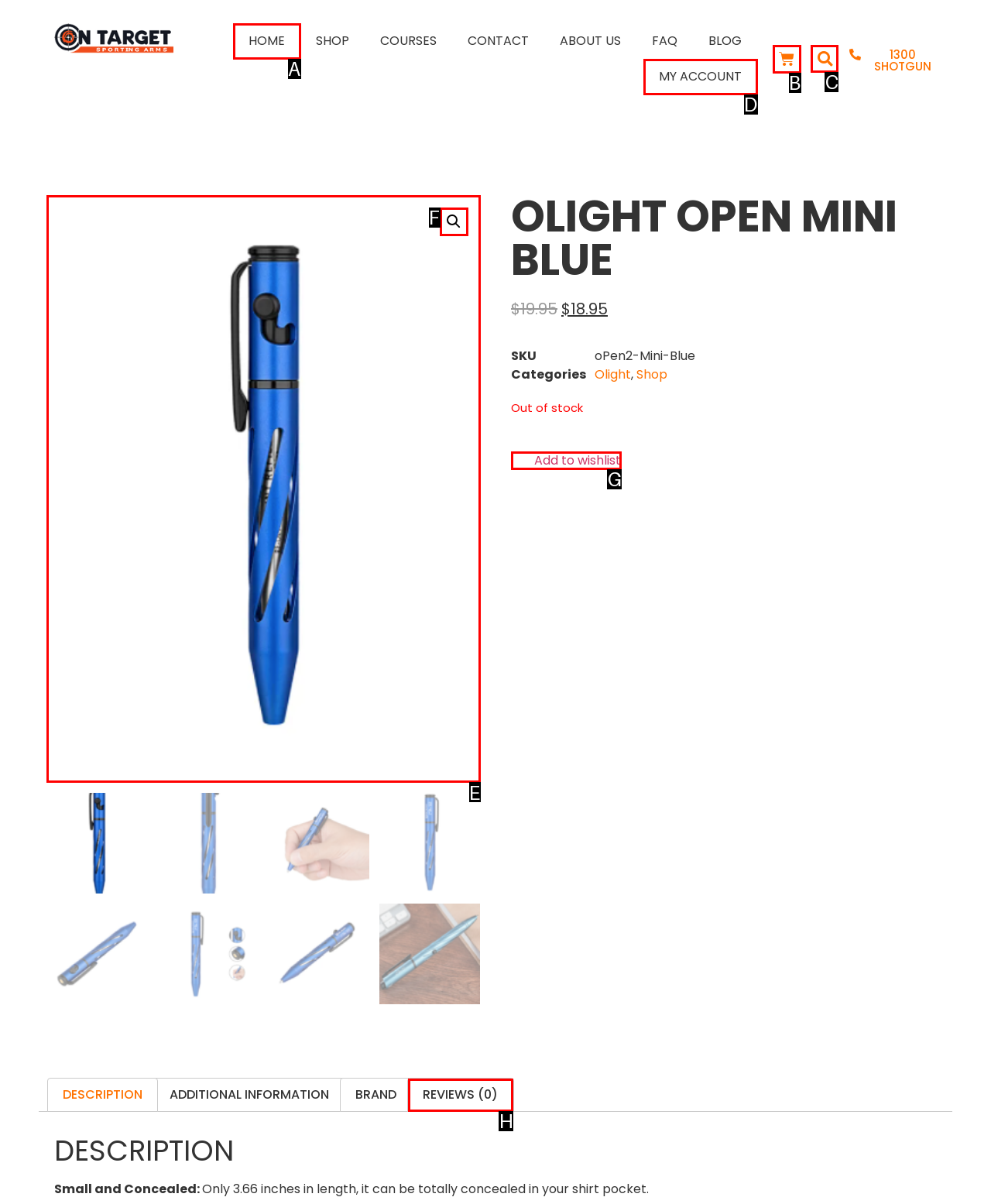Which UI element's letter should be clicked to achieve the task: Add to wishlist
Provide the letter of the correct choice directly.

G